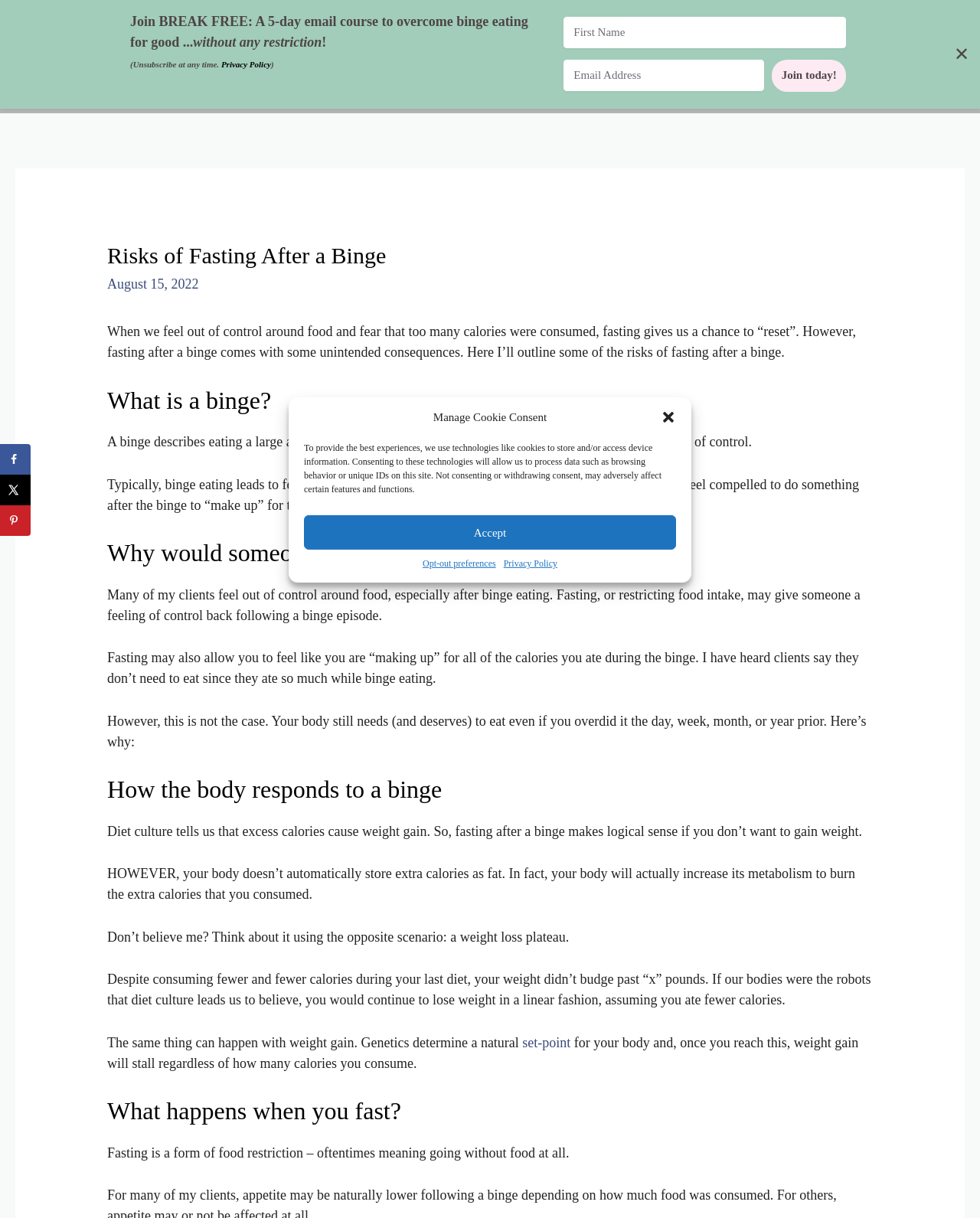Find and provide the bounding box coordinates for the UI element described here: "Services". The coordinates should be given as four float numbers between 0 and 1: [left, top, right, bottom].

[0.591, 0.022, 0.683, 0.067]